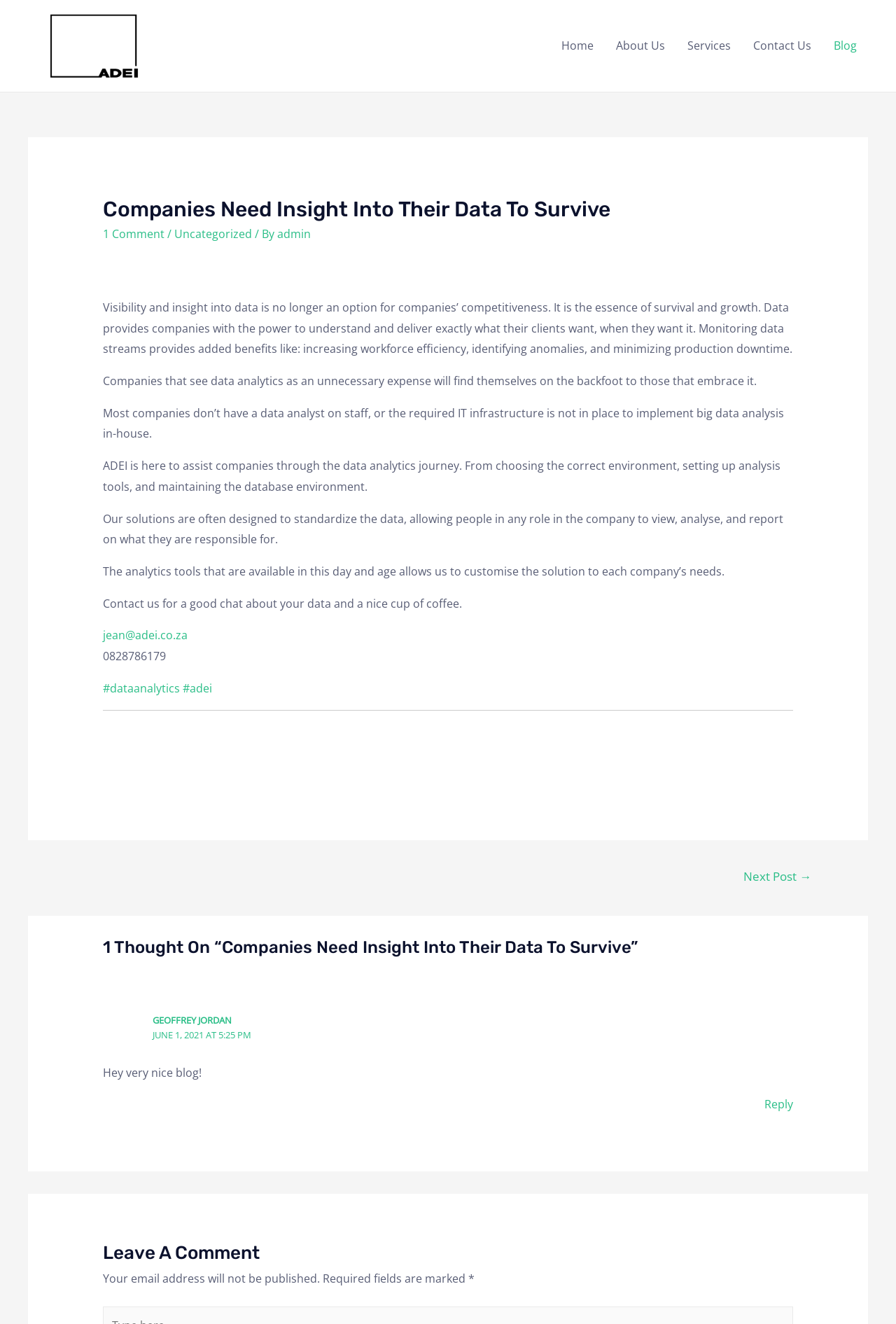Given the description "Reply", determine the bounding box of the corresponding UI element.

[0.853, 0.828, 0.885, 0.84]